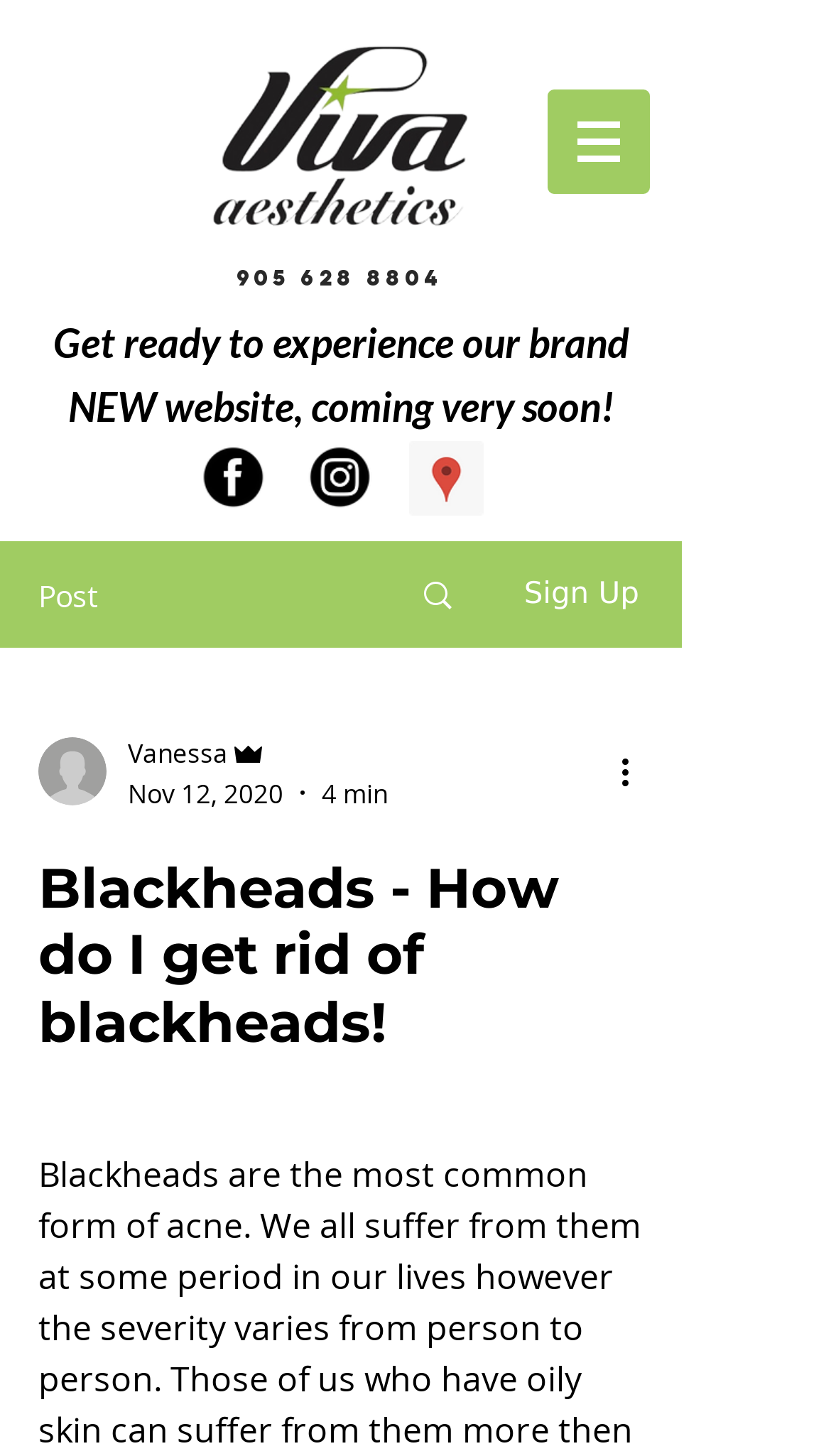Given the content of the image, can you provide a detailed answer to the question?
What is the estimated reading time of the article?

I found the estimated reading time by looking at the generic element with the text '4 min' which is located near the author's name and picture.